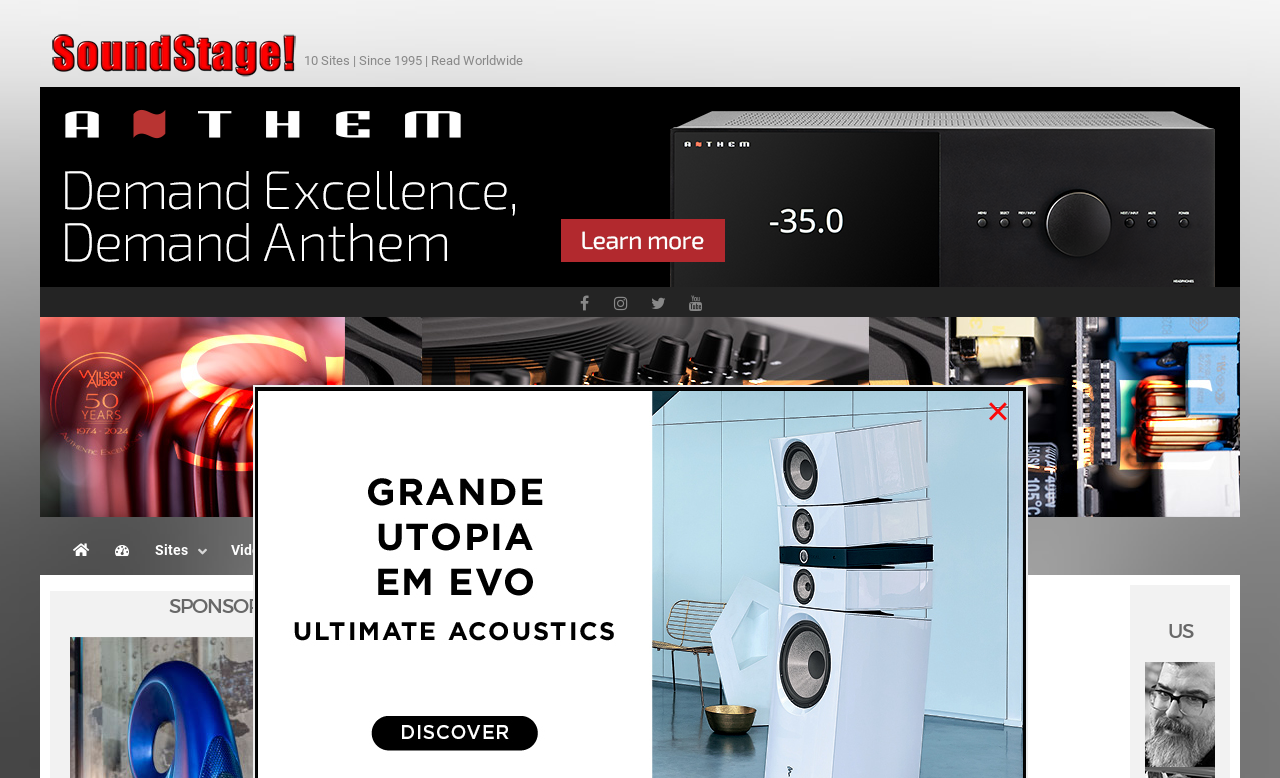Using the description "Ua", predict the bounding box of the relevant HTML element.

None